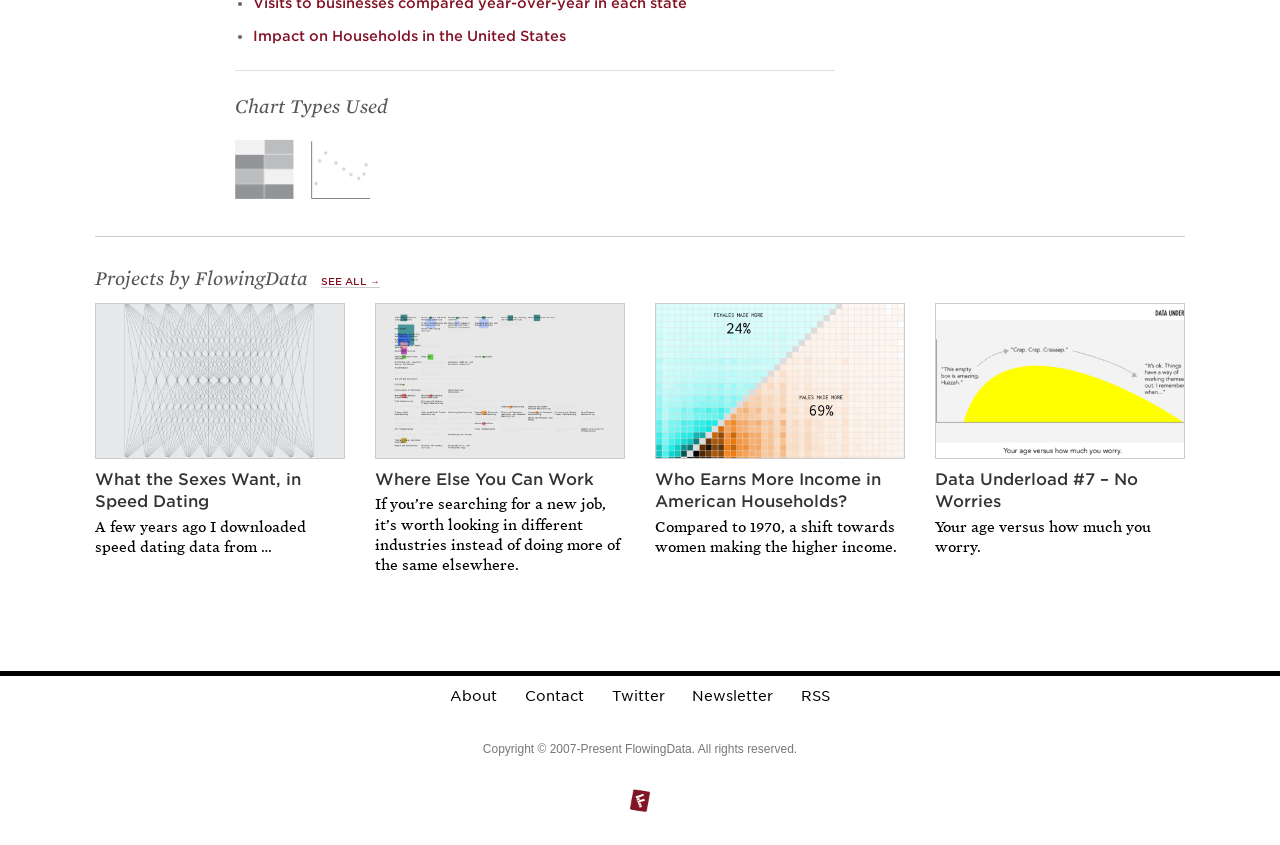How many projects are listed on the webpage?
Answer the question using a single word or phrase, according to the image.

5